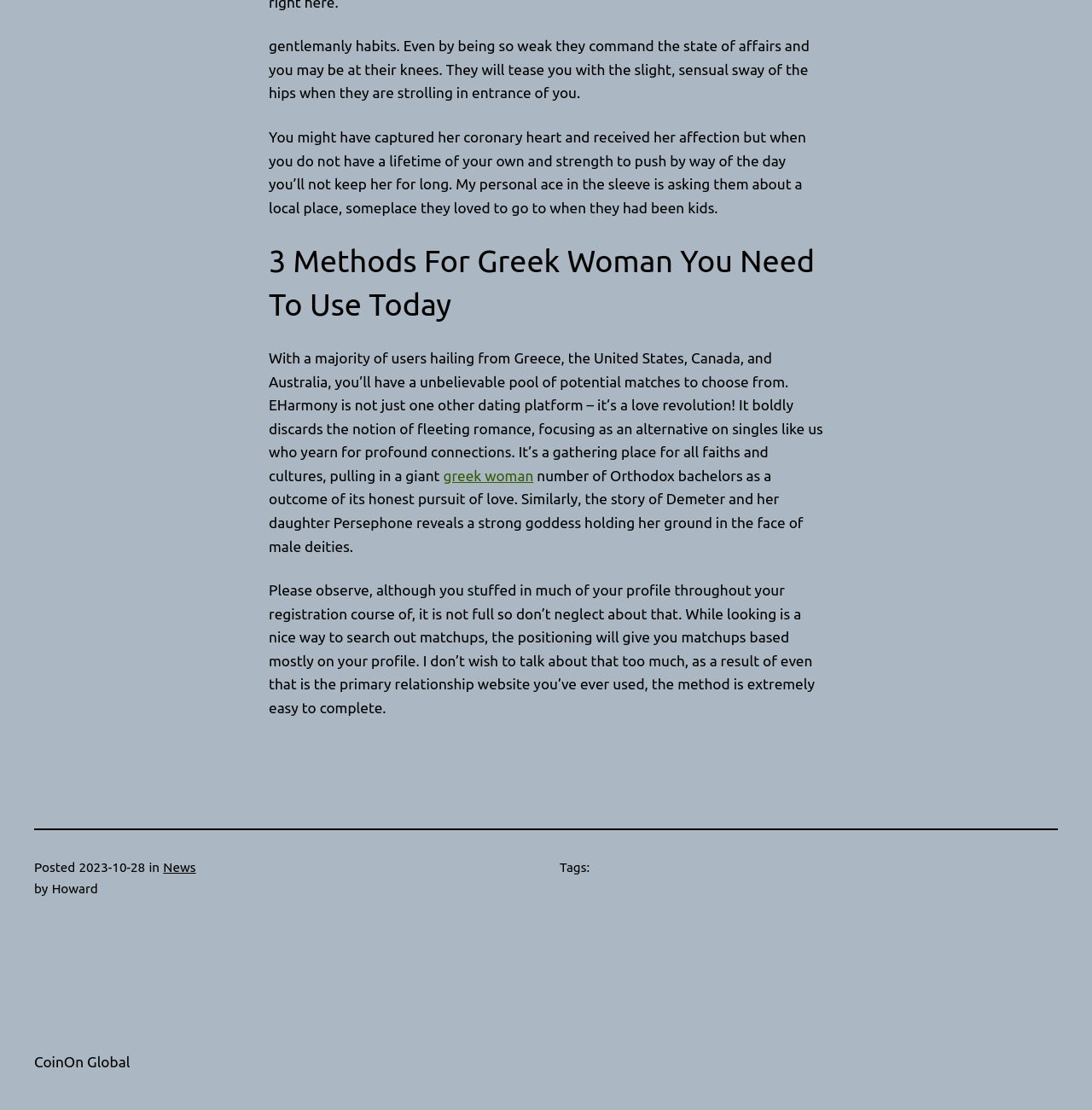Using the given element description, provide the bounding box coordinates (top-left x, top-left y, bottom-right x, bottom-right y) for the corresponding UI element in the screenshot: News

[0.149, 0.775, 0.179, 0.788]